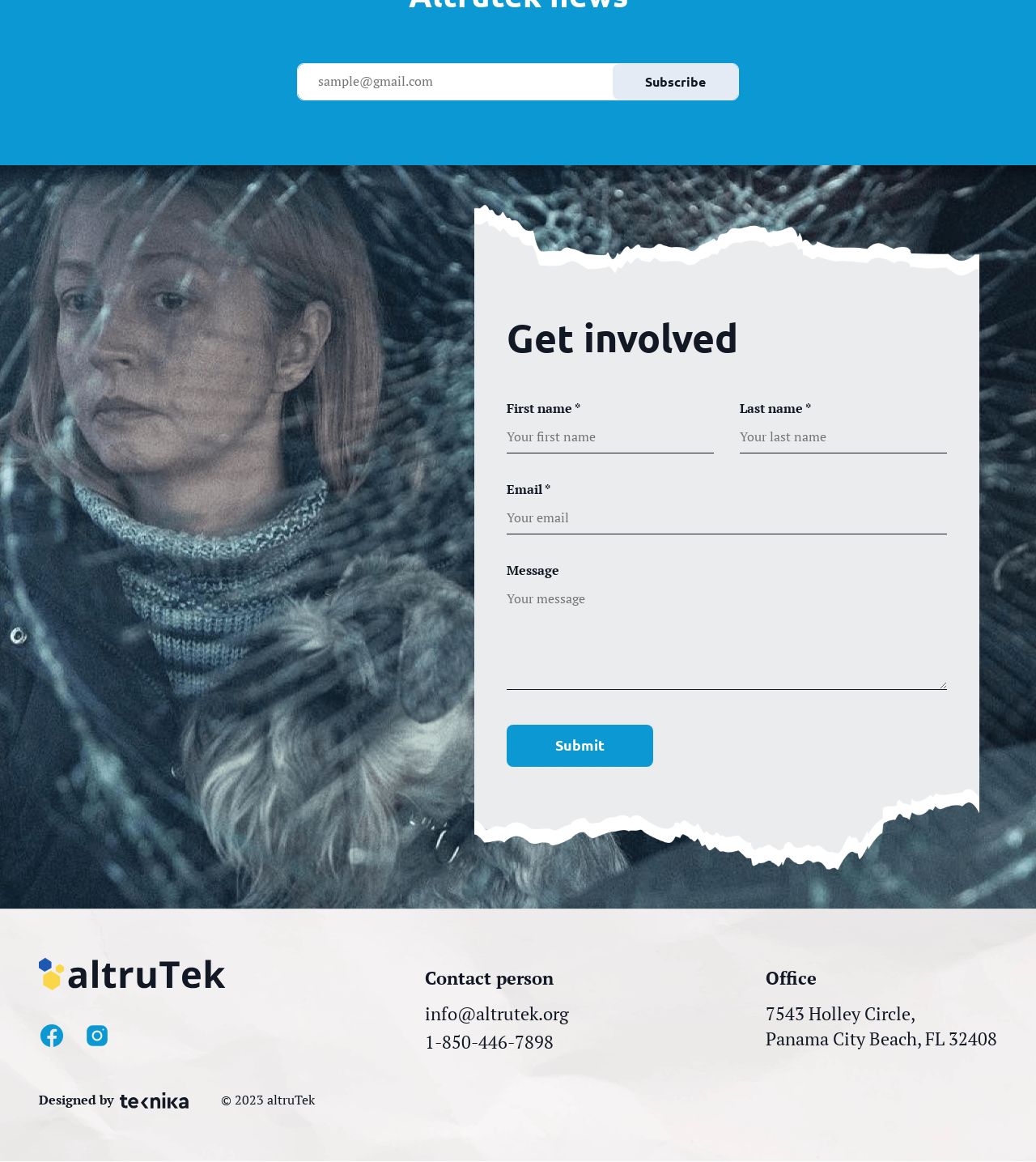Please identify the bounding box coordinates of the clickable region that I should interact with to perform the following instruction: "Visit the 'UltiUber Life' homepage". The coordinates should be expressed as four float numbers between 0 and 1, i.e., [left, top, right, bottom].

None